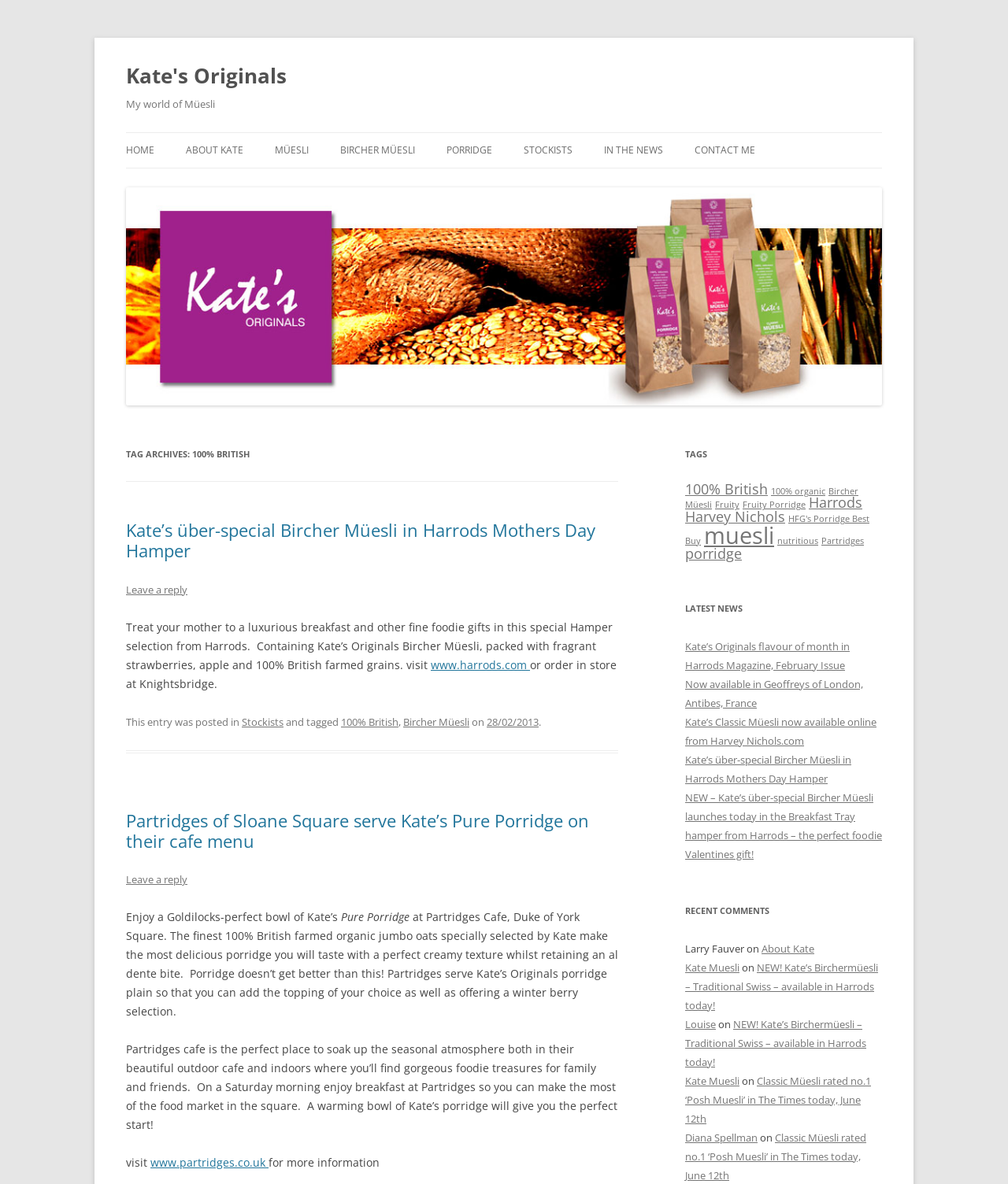Kindly determine the bounding box coordinates for the clickable area to achieve the given instruction: "Click on the 'HOME' link".

[0.125, 0.112, 0.153, 0.142]